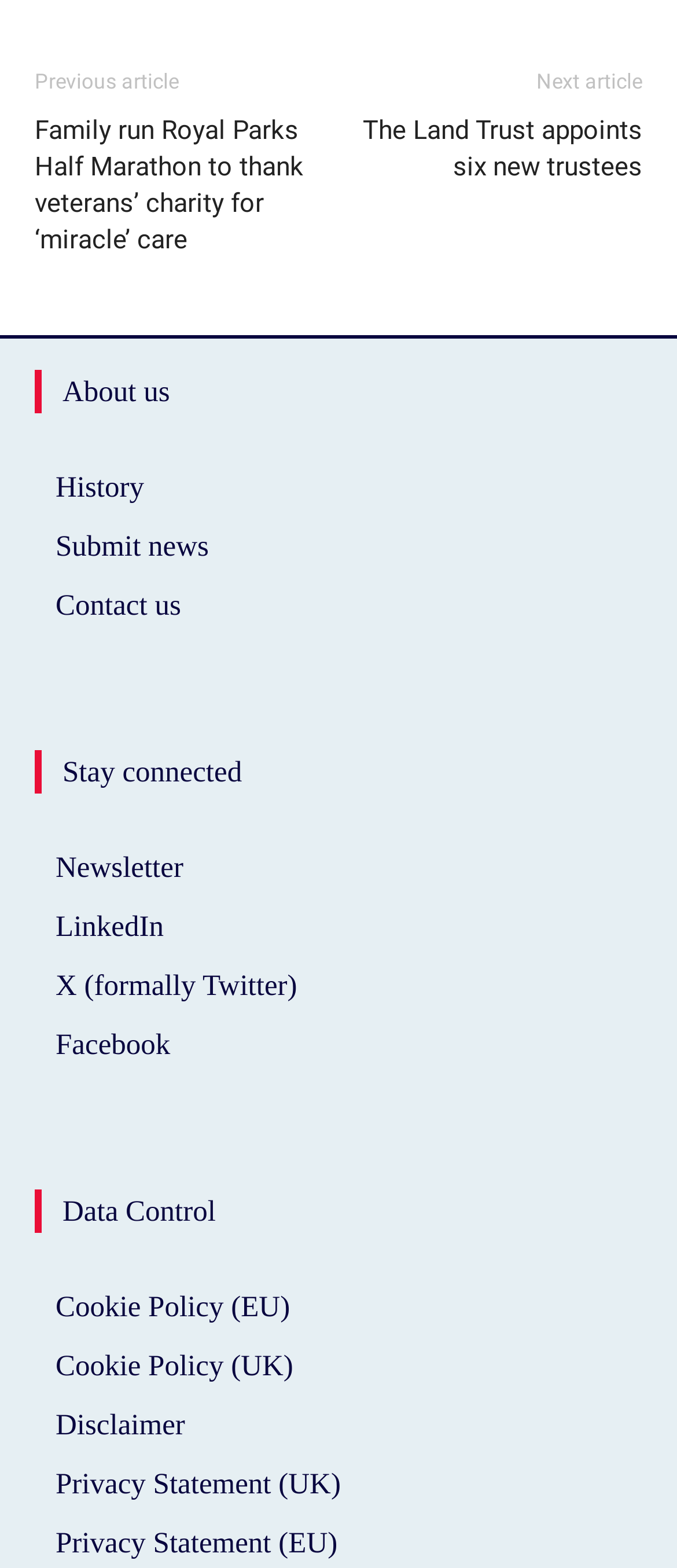What is the last link in the 'About us' section?
Look at the image and answer the question using a single word or phrase.

Contact us